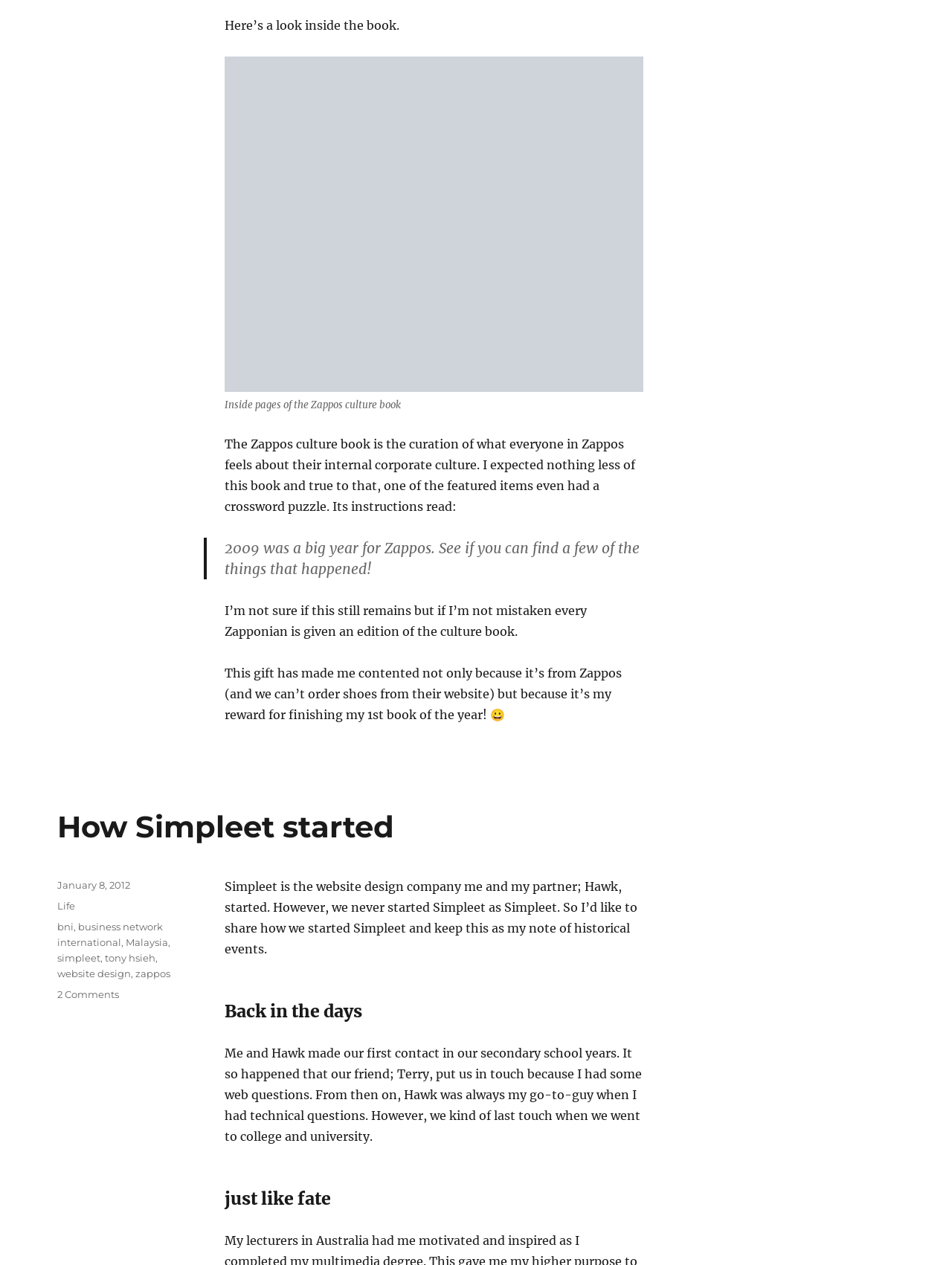What is the reward mentioned in the text for finishing the first book of the year?
Based on the image, answer the question with as much detail as possible.

The text 'This gift has made me contented not only because it’s from Zappos (and we can’t order shoes from their website) but because it’s my reward for finishing my 1st book of the year! 😀' indicates that the reward is the Zappos culture book.